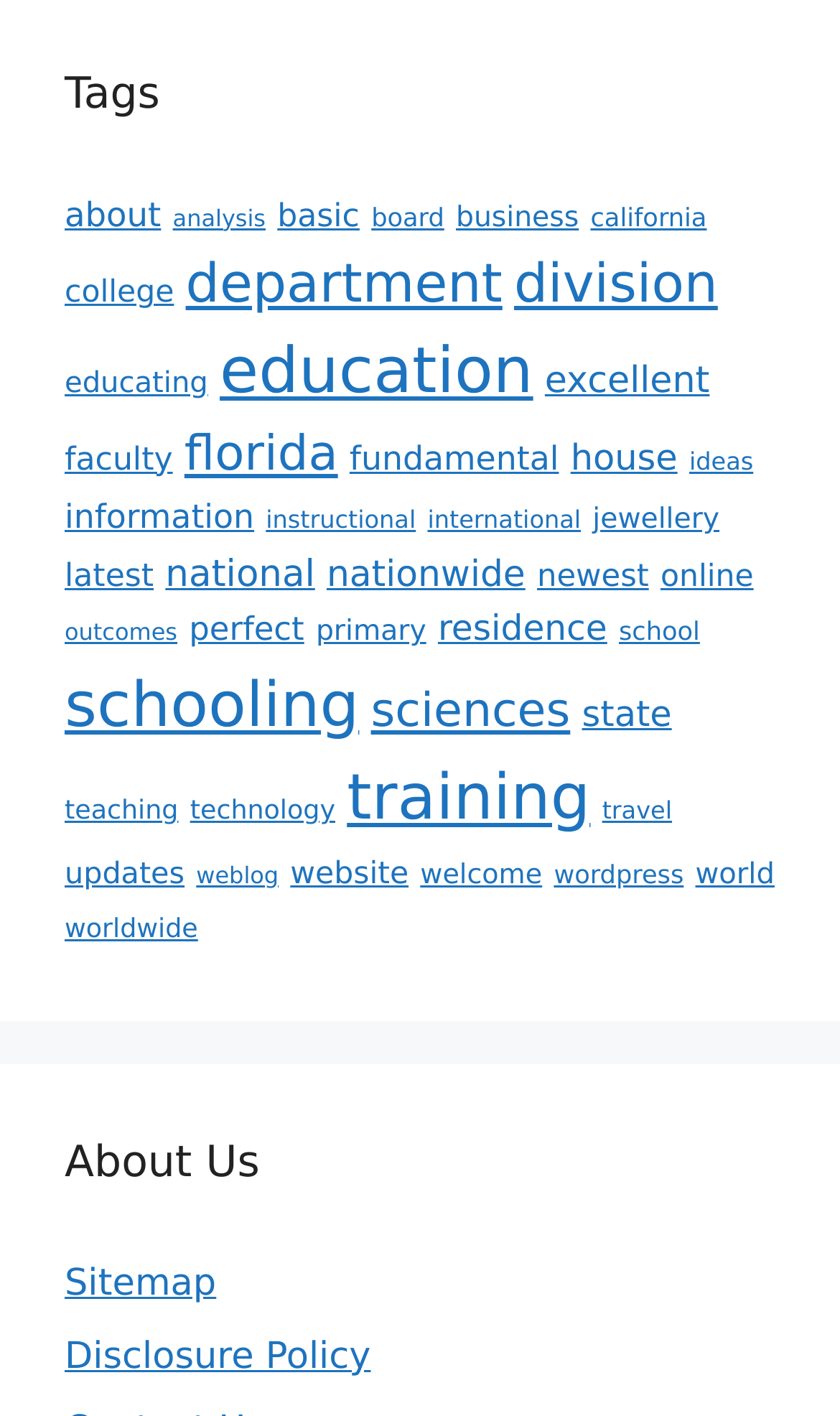Please find the bounding box coordinates of the clickable region needed to complete the following instruction: "Click on 'about' link". The bounding box coordinates must consist of four float numbers between 0 and 1, i.e., [left, top, right, bottom].

[0.077, 0.138, 0.192, 0.165]